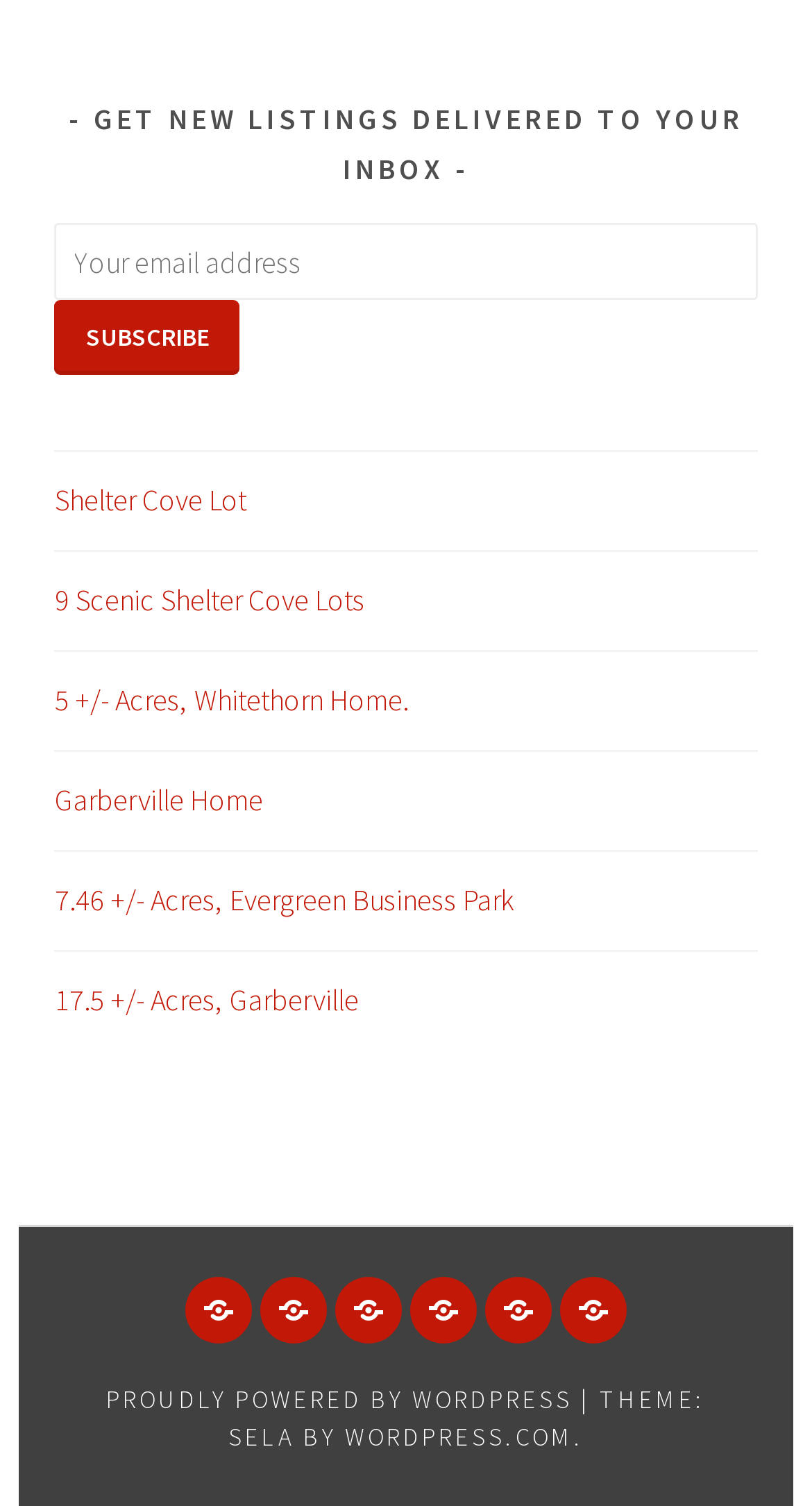Determine the bounding box coordinates of the area to click in order to meet this instruction: "Subscribe to newsletter".

[0.068, 0.199, 0.296, 0.249]